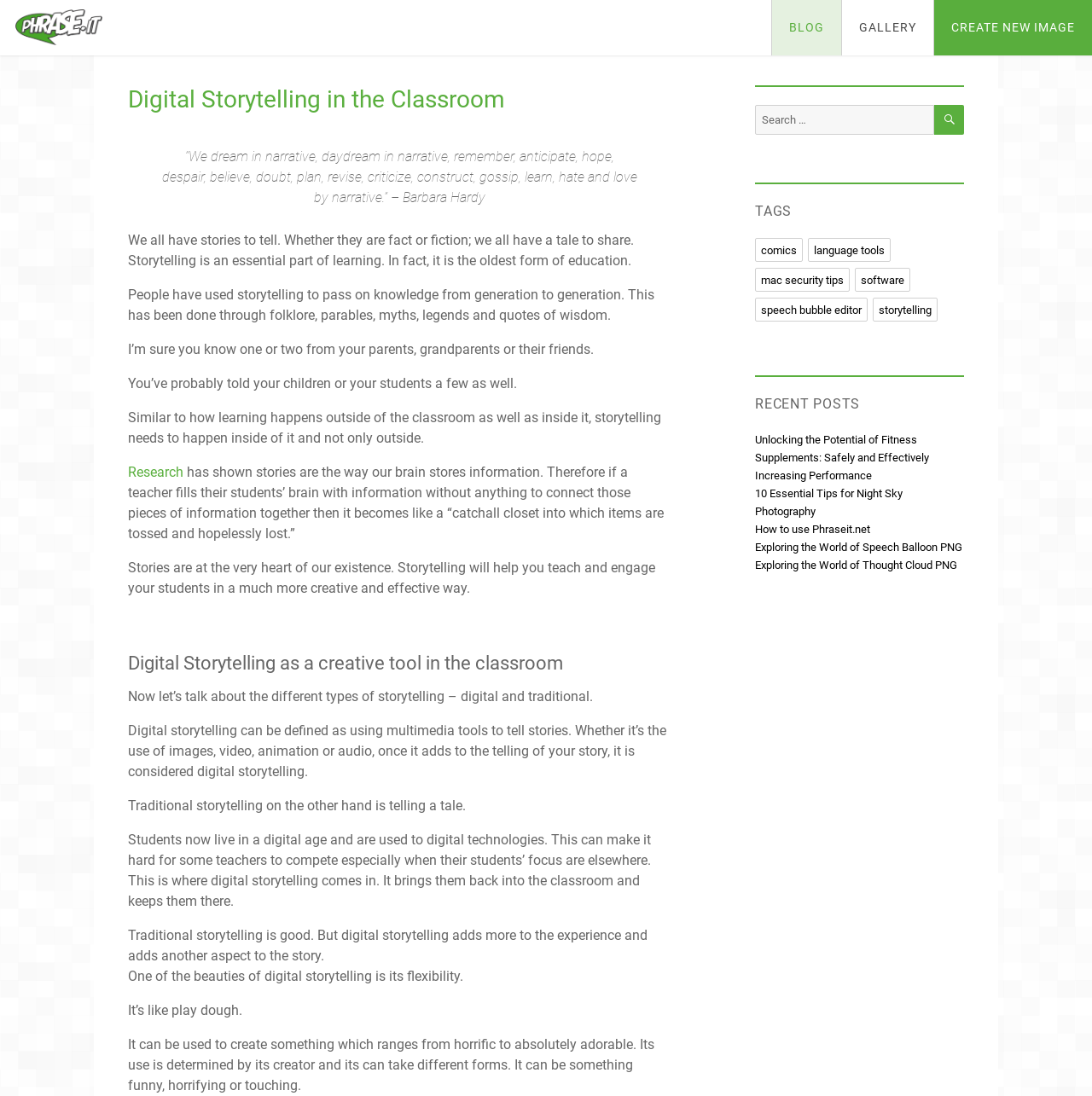Please identify the coordinates of the bounding box for the clickable region that will accomplish this instruction: "Search for something".

[0.691, 0.096, 0.883, 0.123]